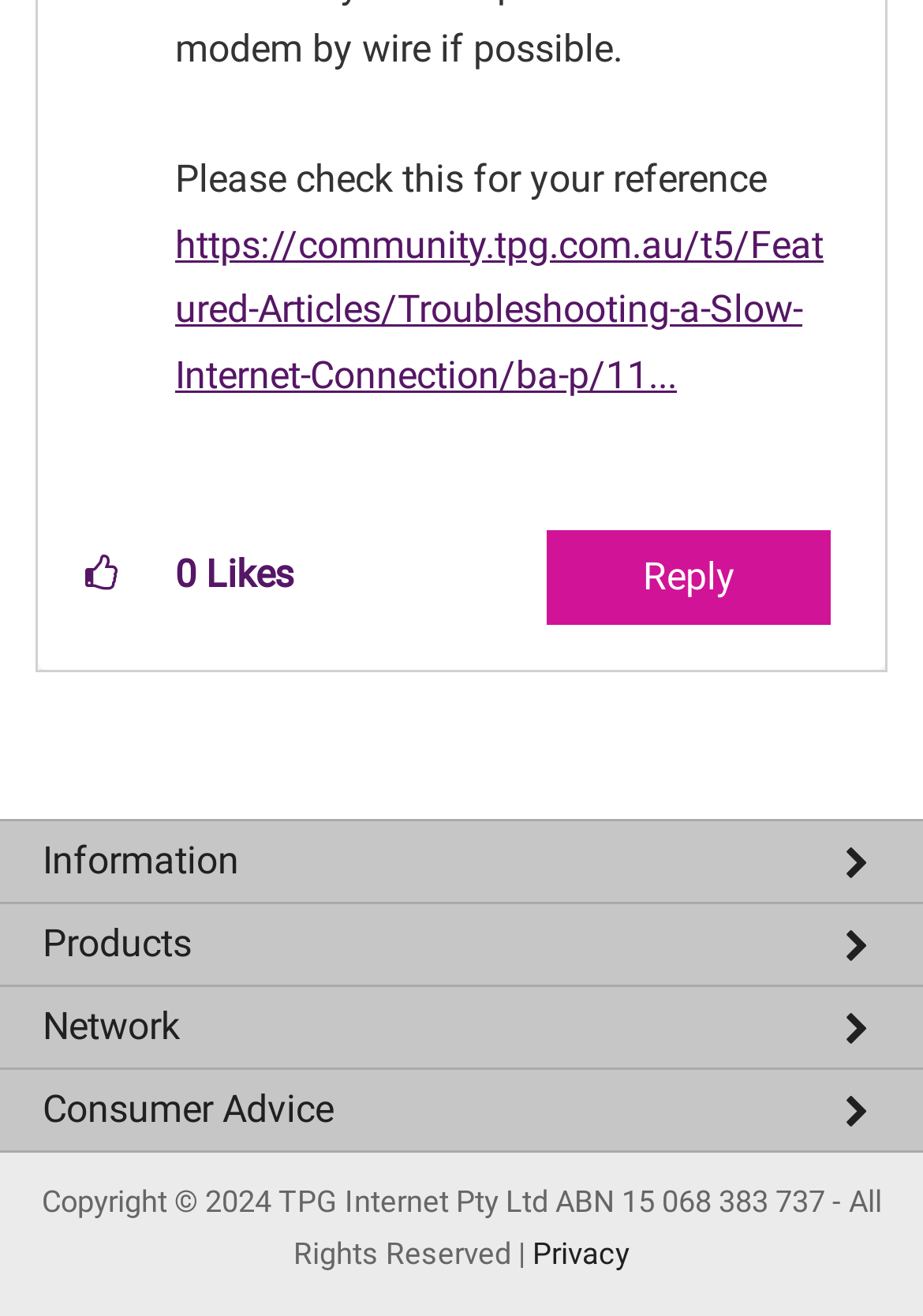Provide a brief response in the form of a single word or phrase:
What is the purpose of the link 'Reply'?

To reply to the post